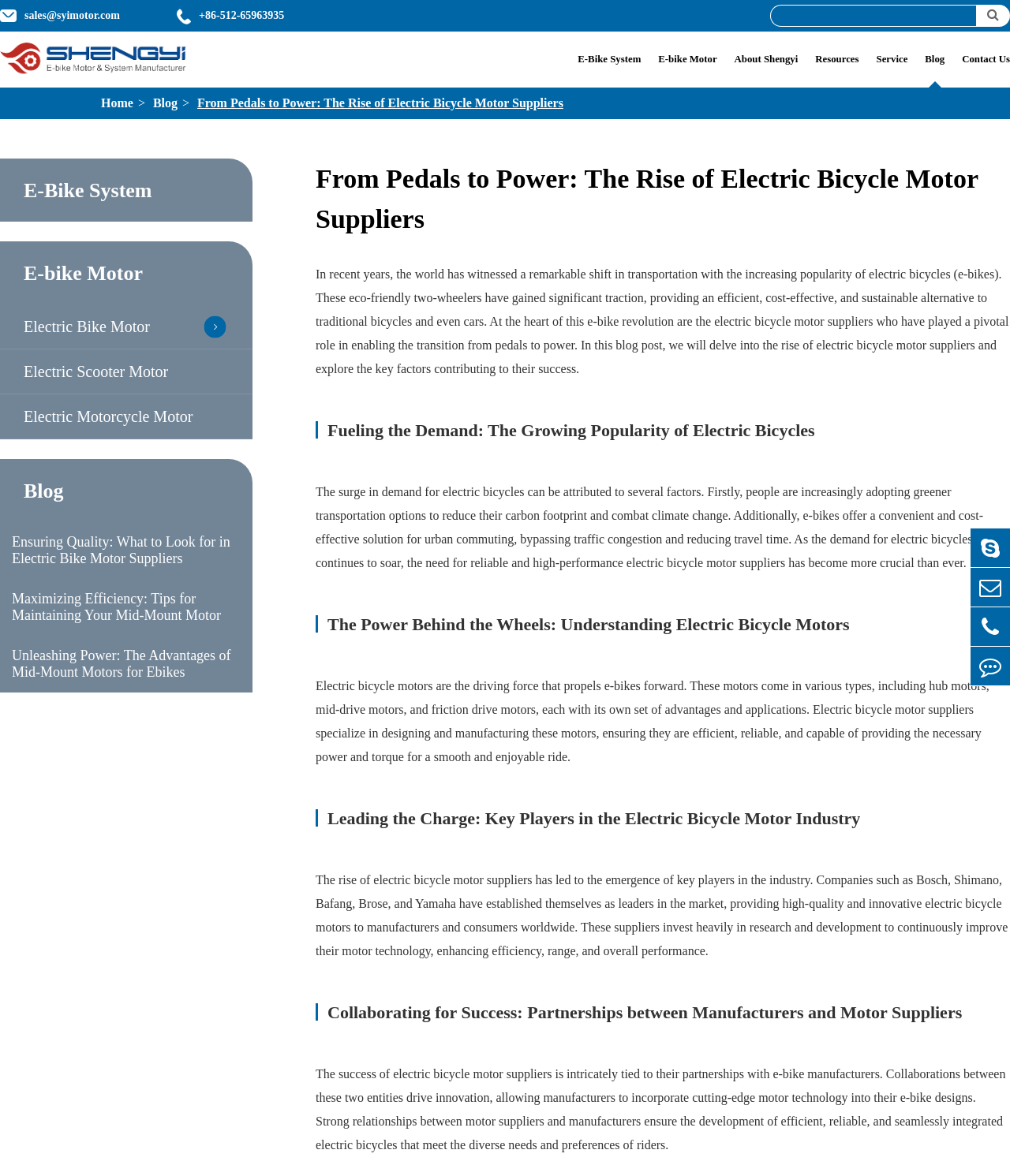Kindly determine the bounding box coordinates for the clickable area to achieve the given instruction: "add to wishlist".

None